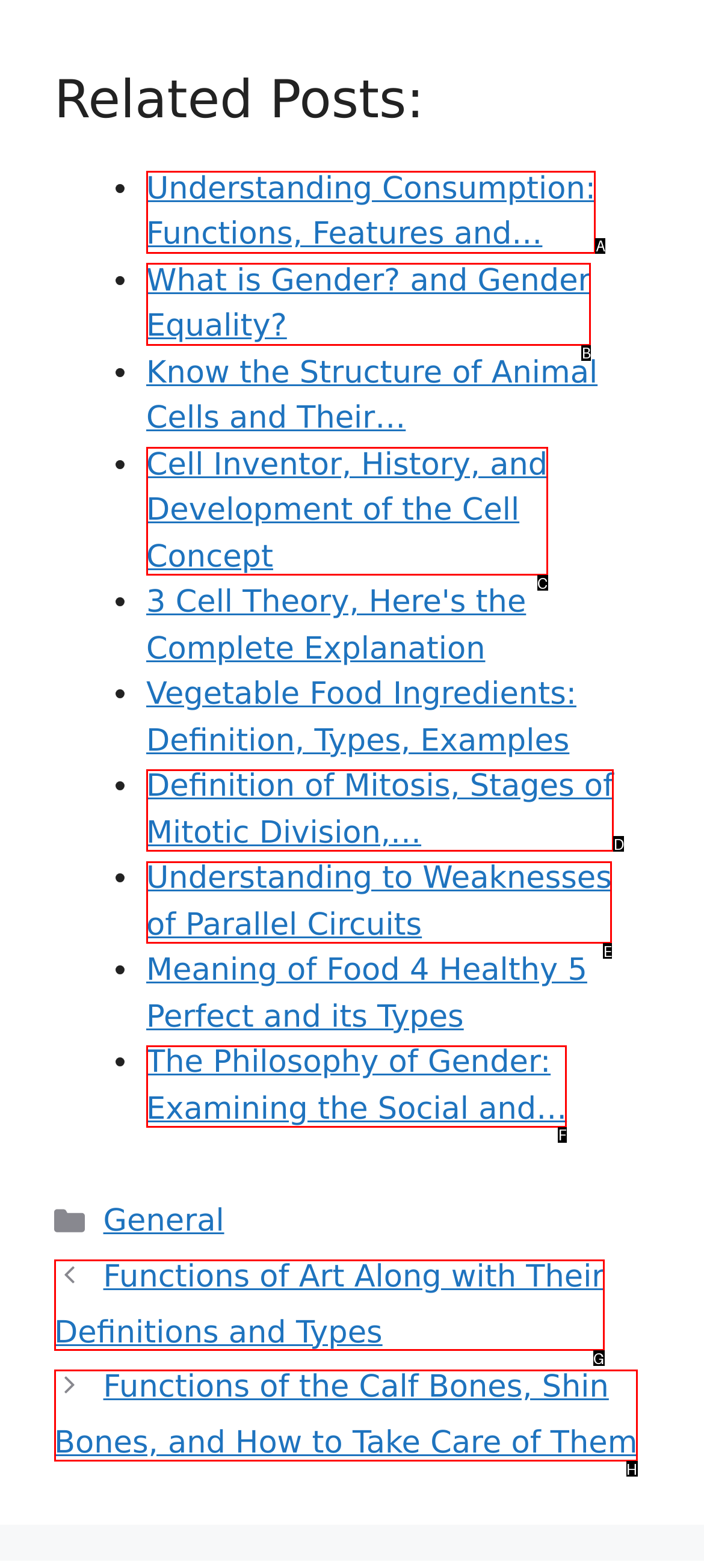Identify the correct letter of the UI element to click for this task: Toggle the mobile menu
Respond with the letter from the listed options.

None